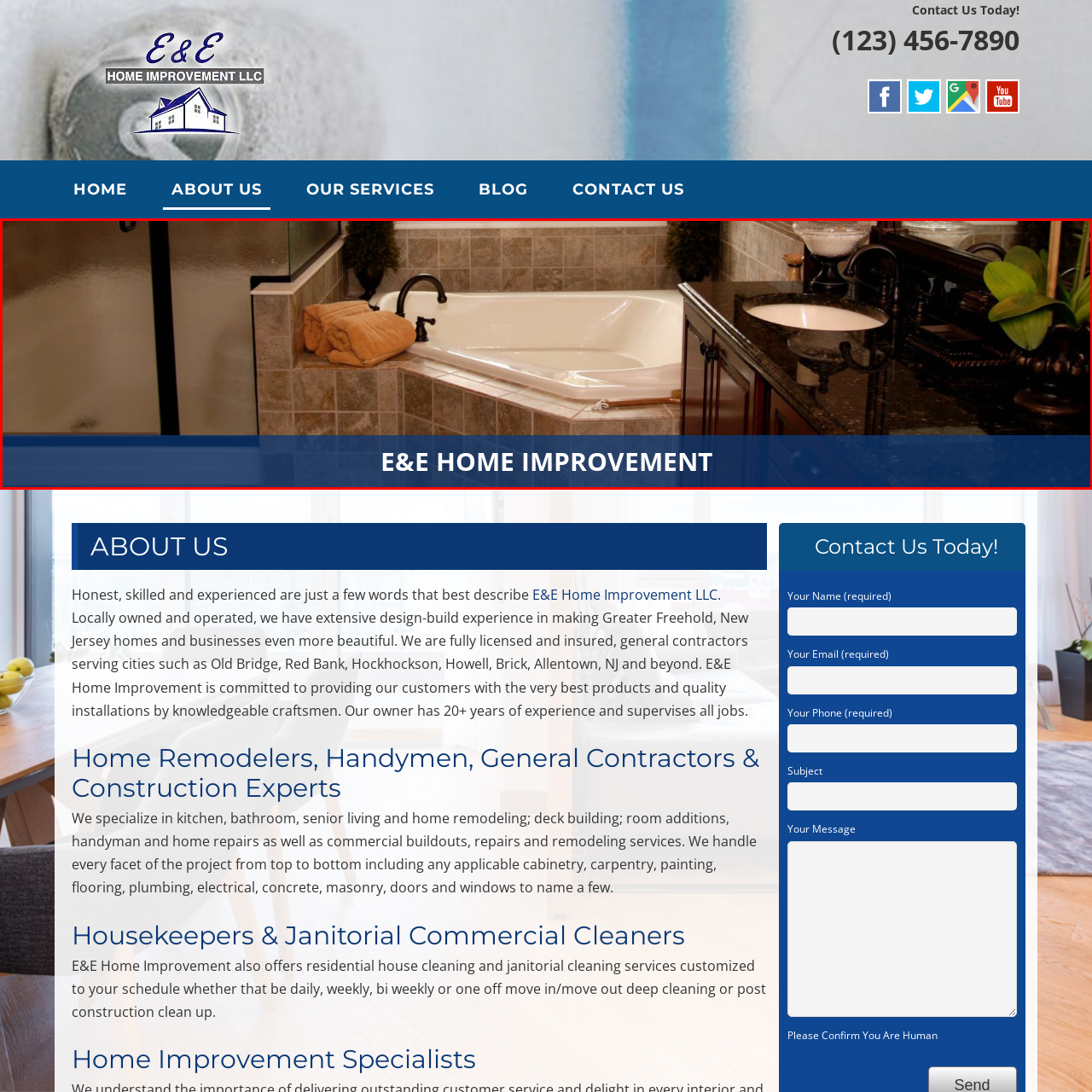Examine the image highlighted by the red boundary, What is placed on the countertop? Provide your answer in a single word or phrase.

sink